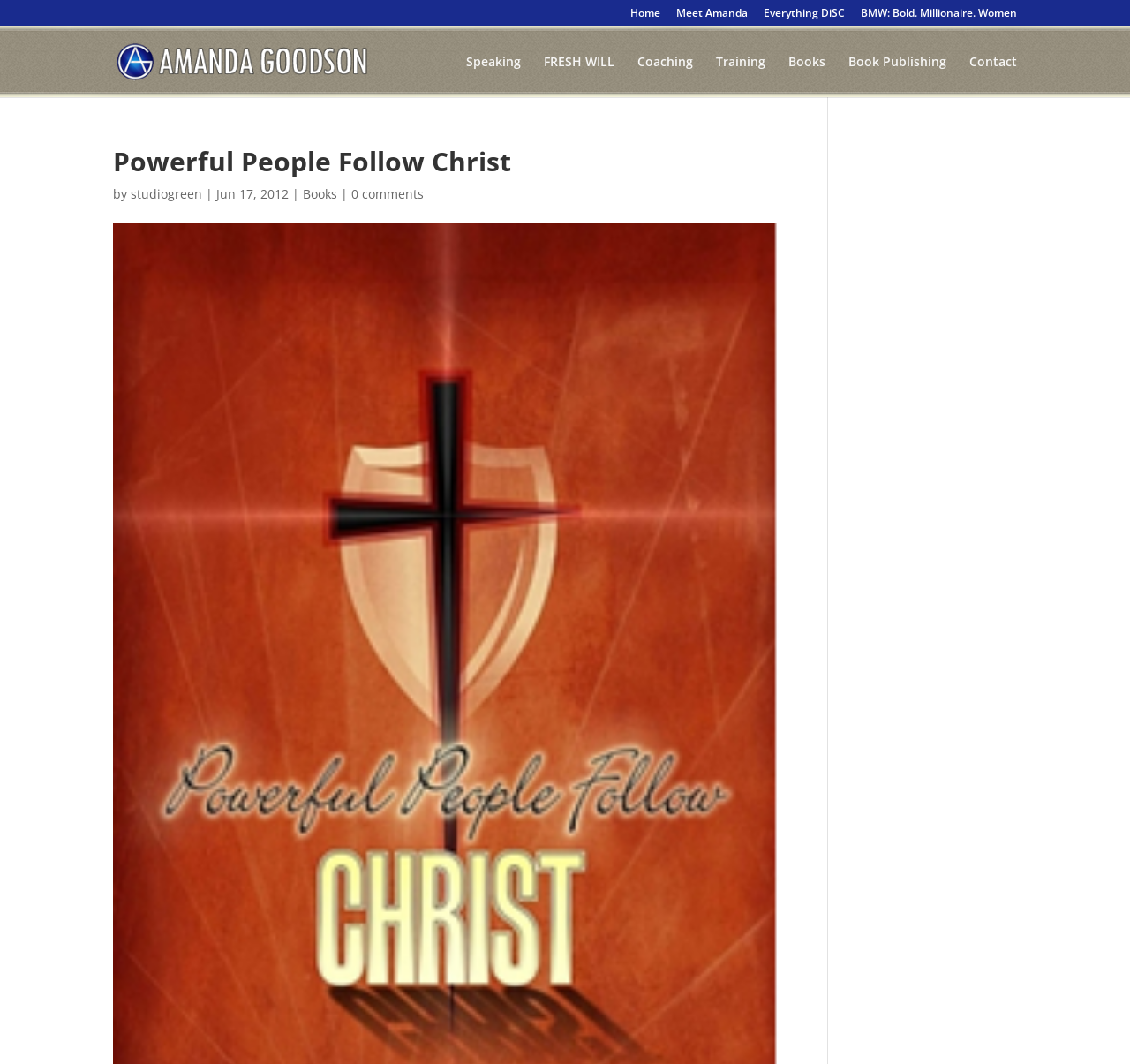What is the date mentioned on the webpage?
Respond with a short answer, either a single word or a phrase, based on the image.

Jun 17, 2012